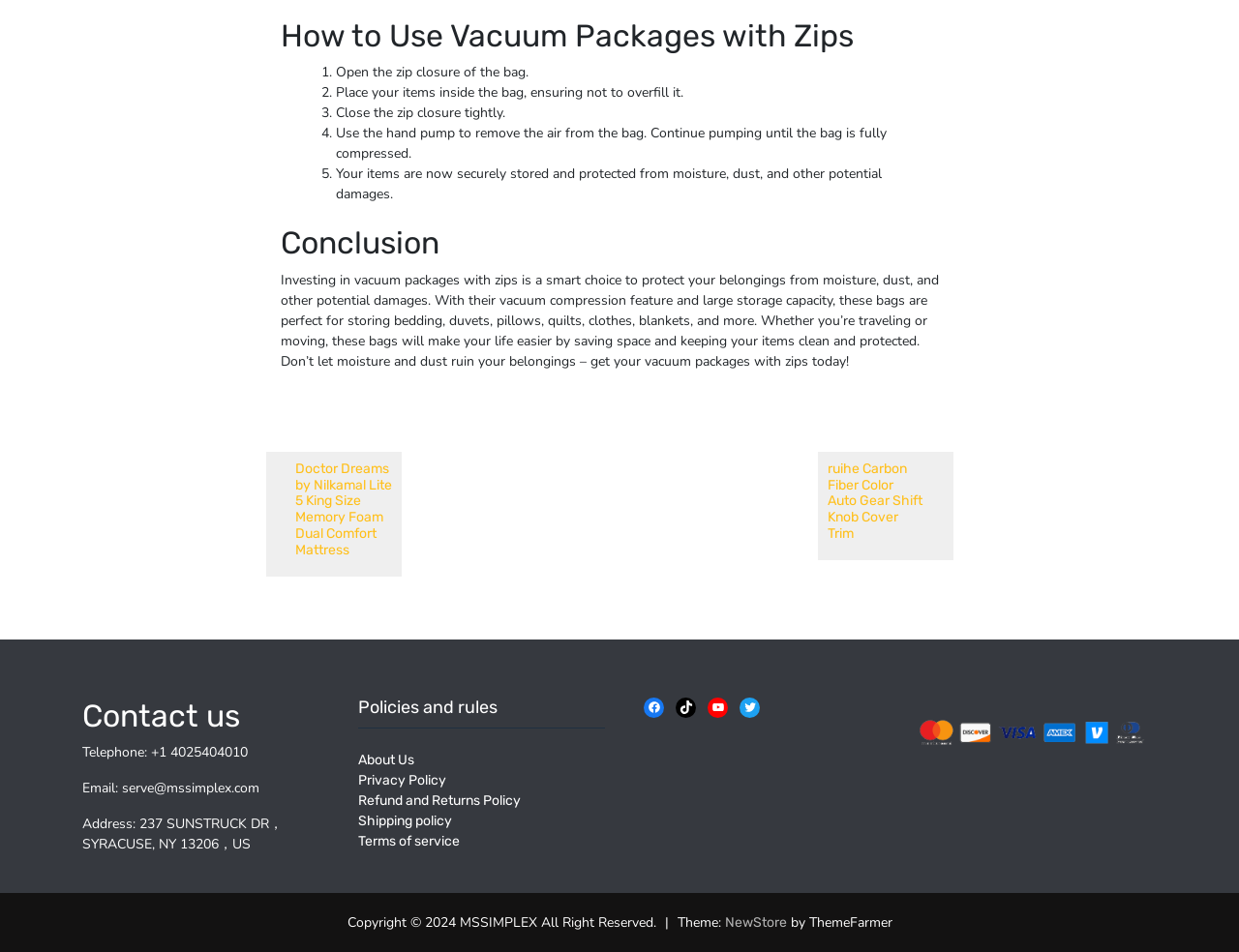Based on the image, give a detailed response to the question: How many steps are involved in using vacuum packages with zips?

The webpage lists 5 steps to use vacuum packages with zips: open the zip closure, place items inside, close the zip closure, use the hand pump to remove air, and store the items securely.